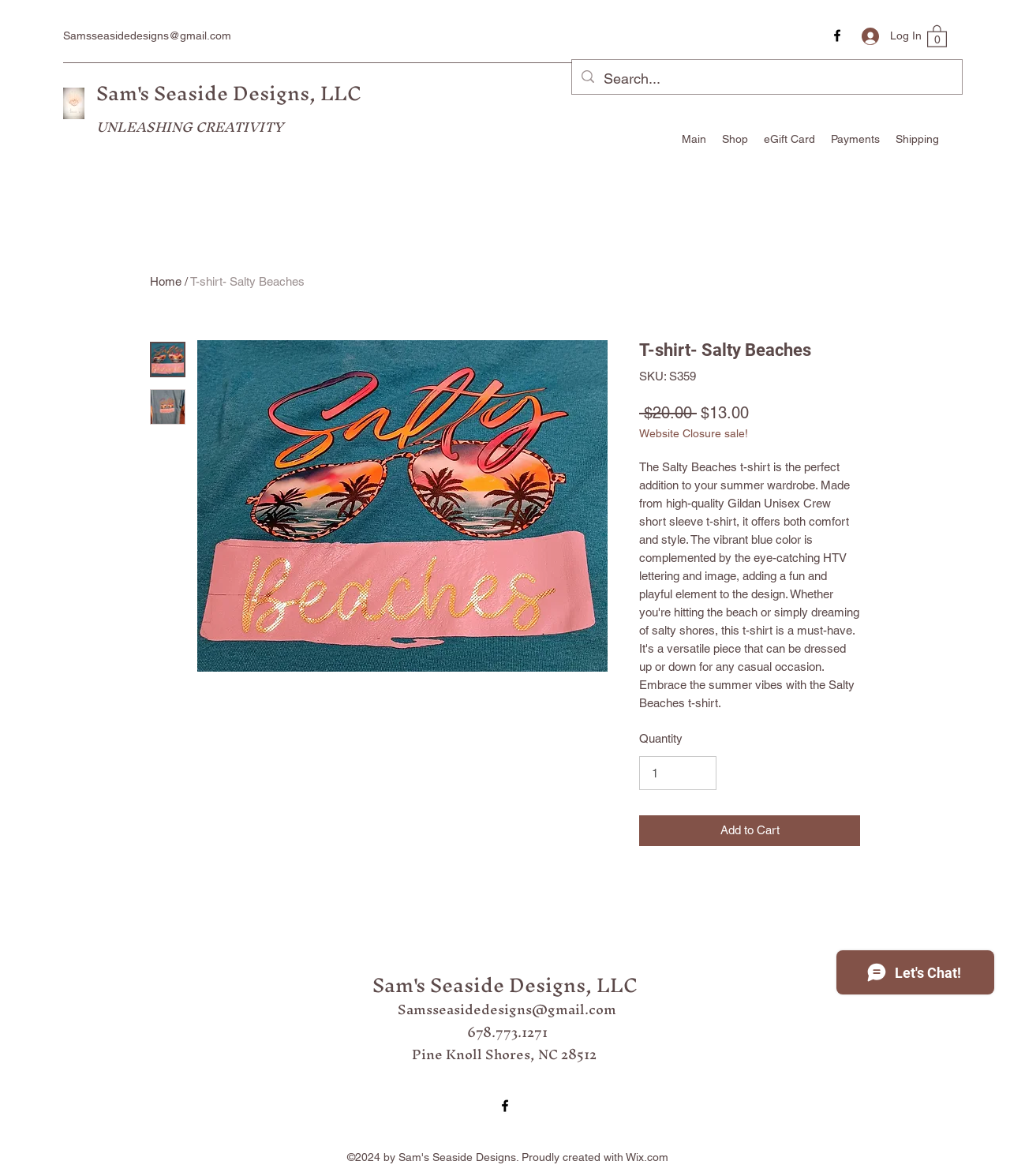Please find the bounding box coordinates of the element that needs to be clicked to perform the following instruction: "Add the Salty Beaches t-shirt to the cart". The bounding box coordinates should be four float numbers between 0 and 1, represented as [left, top, right, bottom].

[0.633, 0.693, 0.852, 0.719]